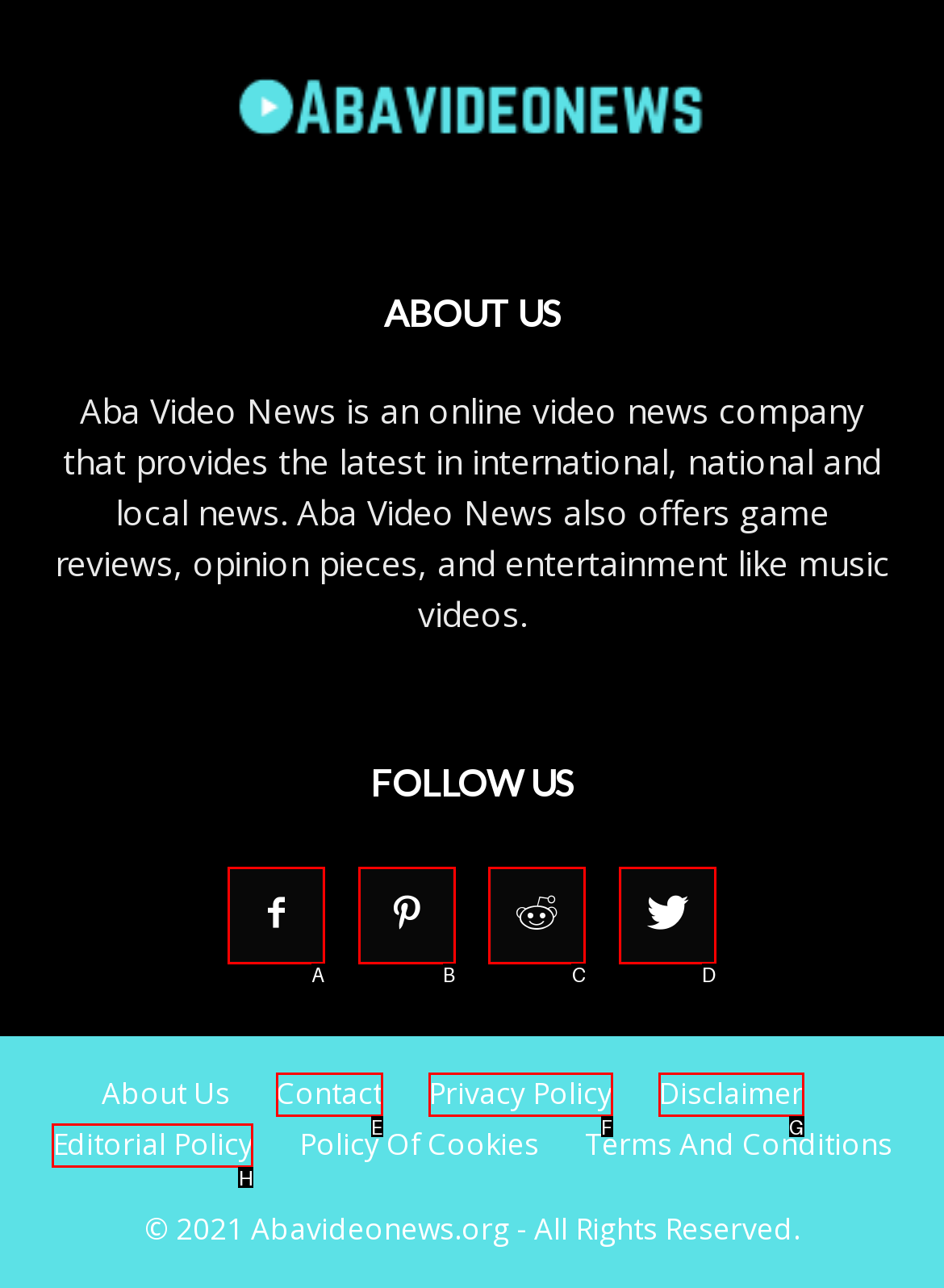Determine which HTML element matches the given description: Privacy Policy. Provide the corresponding option's letter directly.

F